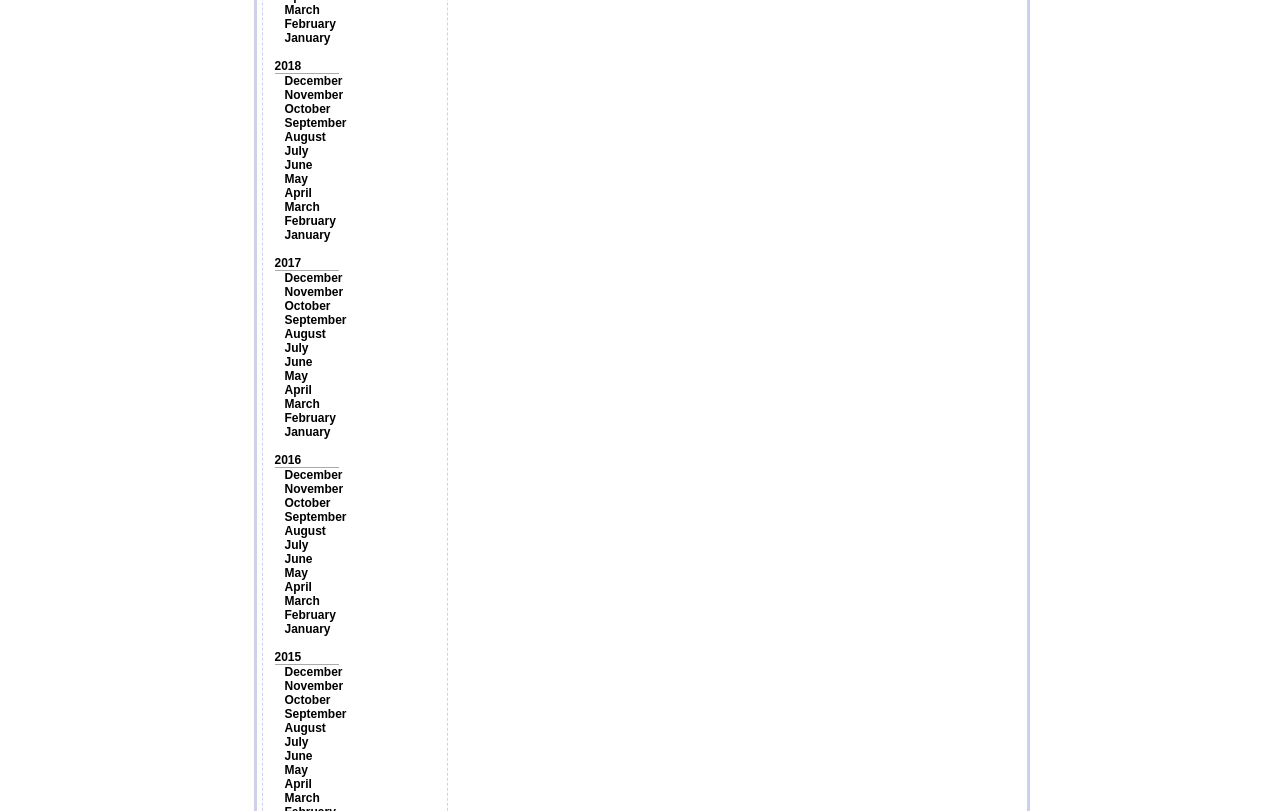Determine the bounding box coordinates for the area you should click to complete the following instruction: "View December 2016".

[0.222, 0.577, 0.268, 0.594]